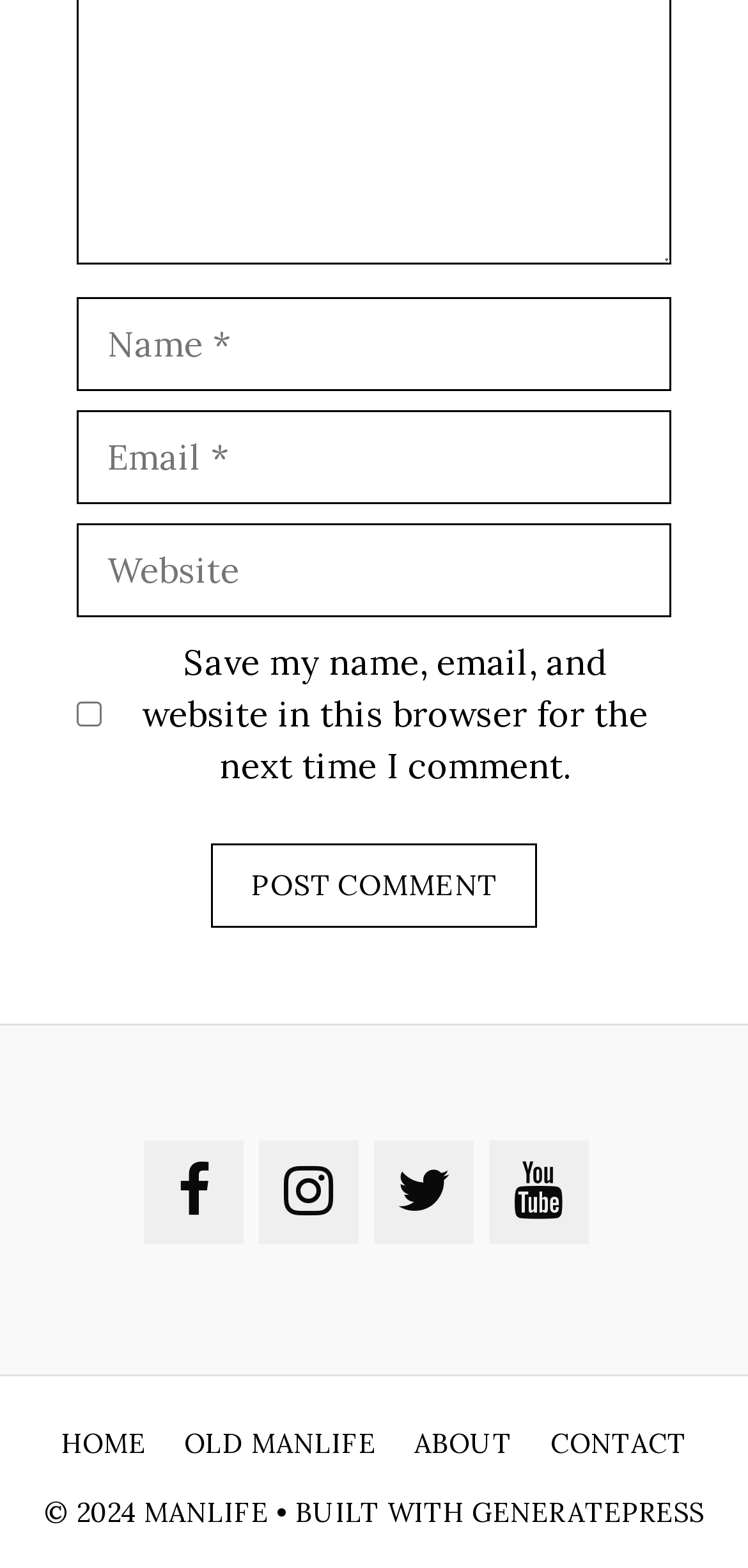Pinpoint the bounding box coordinates of the clickable element to carry out the following instruction: "Go to the home page."

[0.082, 0.91, 0.195, 0.932]